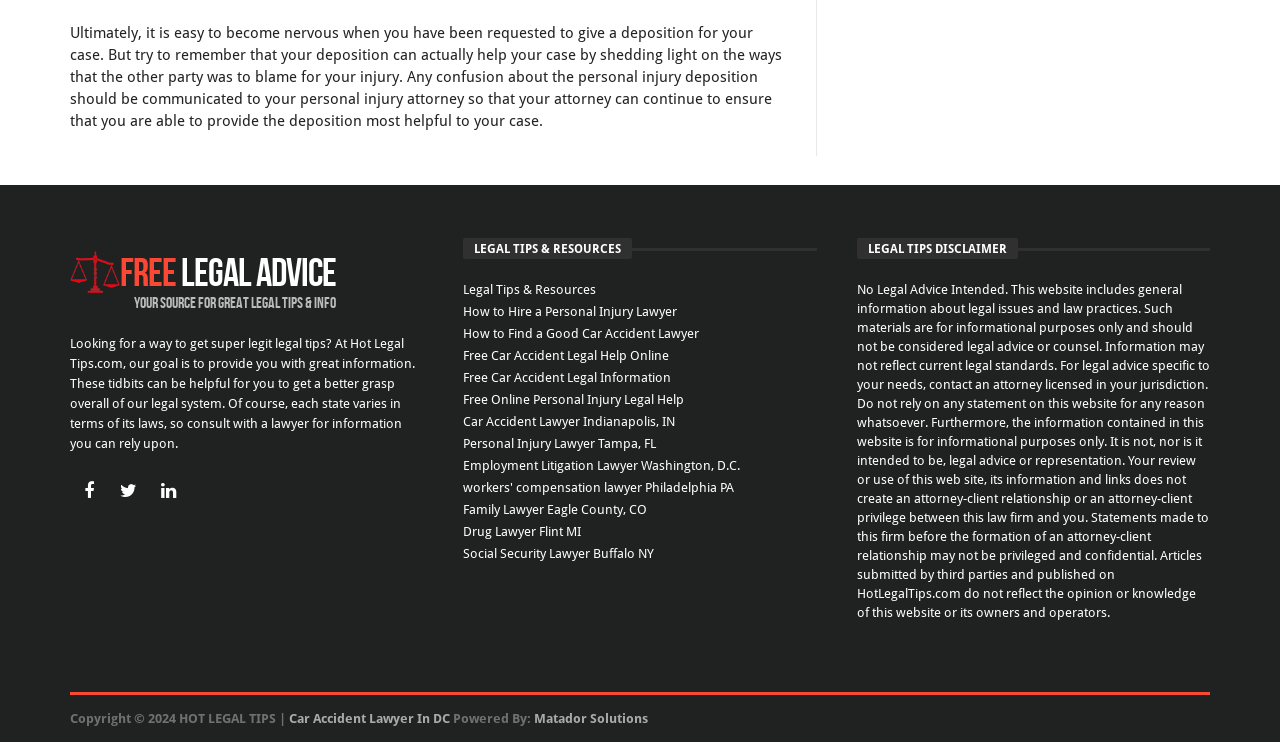Please identify the bounding box coordinates of the element I need to click to follow this instruction: "Click on 'Car Accident Lawyer In DC'".

[0.226, 0.959, 0.352, 0.979]